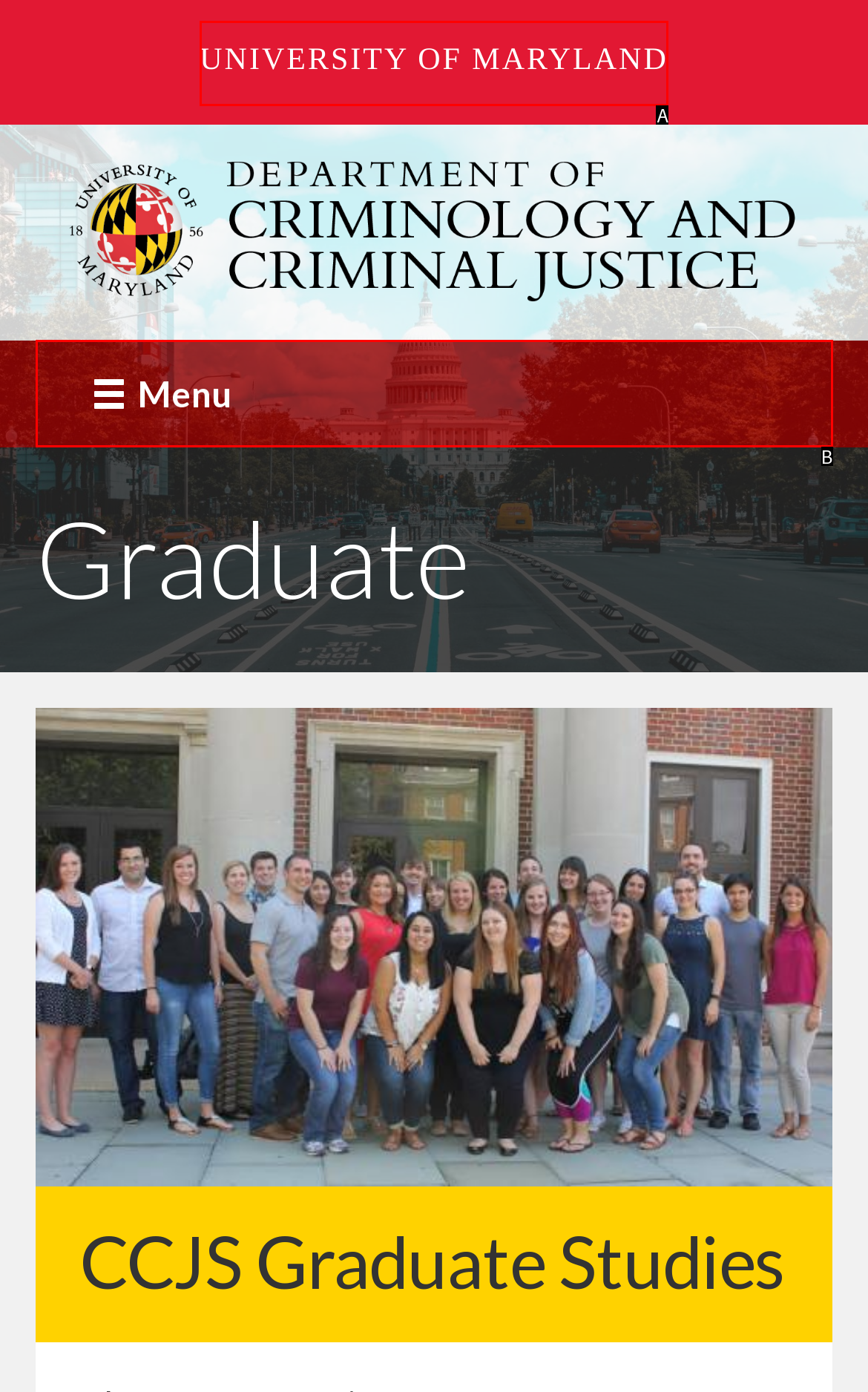Match the option to the description: University of Maryland
State the letter of the correct option from the available choices.

A